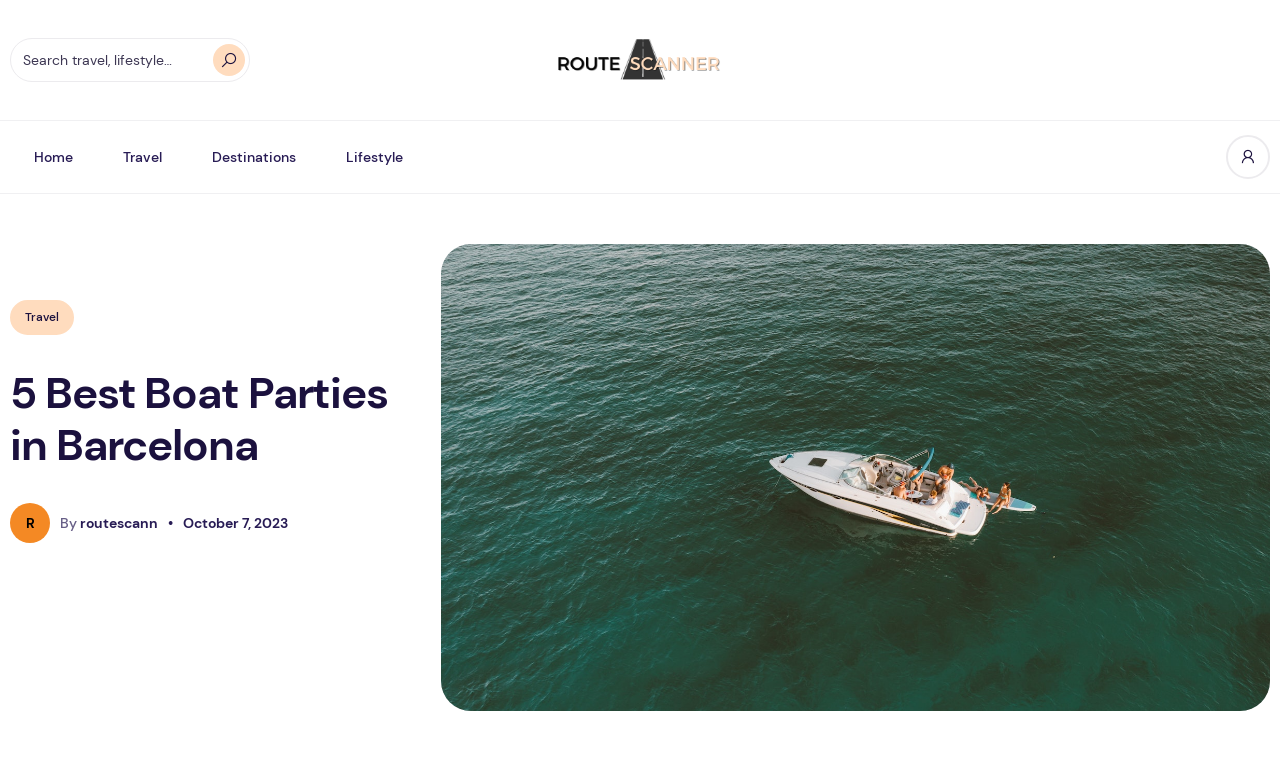Find the bounding box coordinates corresponding to the UI element with the description: "By routescann". The coordinates should be formatted as [left, top, right, bottom], with values as floats between 0 and 1.

[0.047, 0.677, 0.123, 0.701]